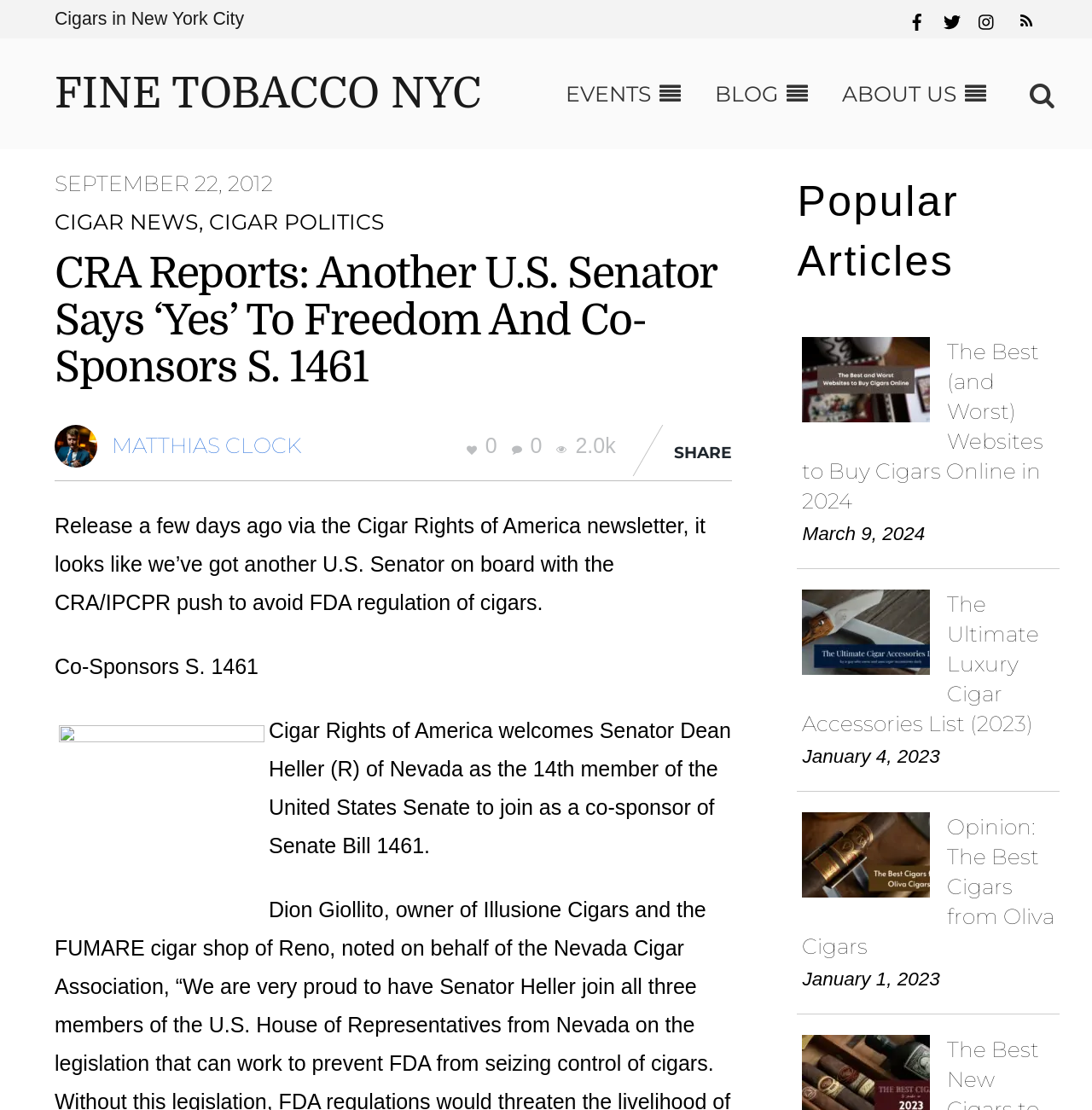Please provide a detailed answer to the question below by examining the image:
What is the date of the oldest popular article?

I determined the date of the oldest popular article by looking at the dates listed below each popular article, and found that the oldest one is 'Opinion: The Best Cigars from Oliva Cigars' with a date of January 1, 2023.